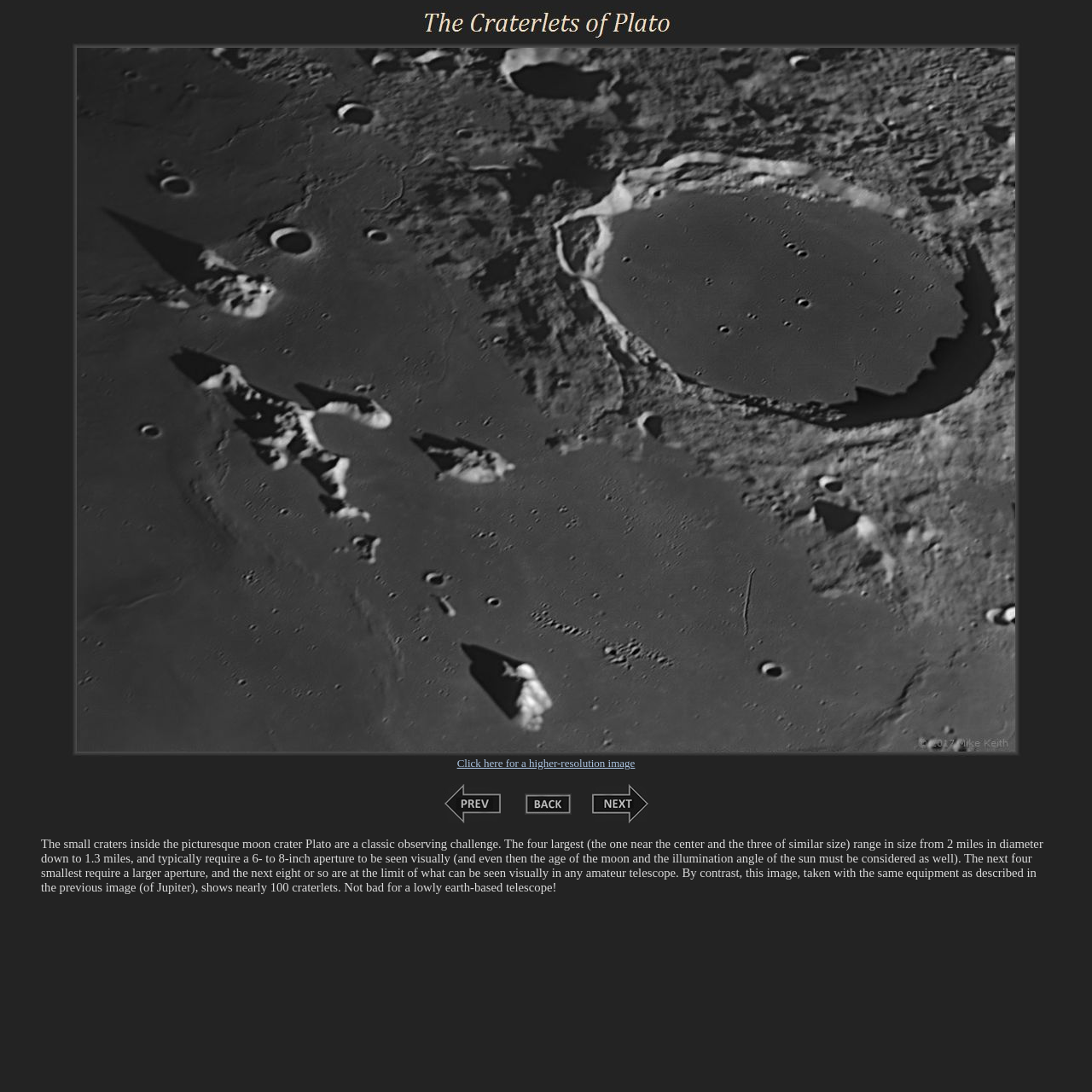What is required to see the craters visually?
From the screenshot, provide a brief answer in one word or phrase.

6- to 8-inch aperture